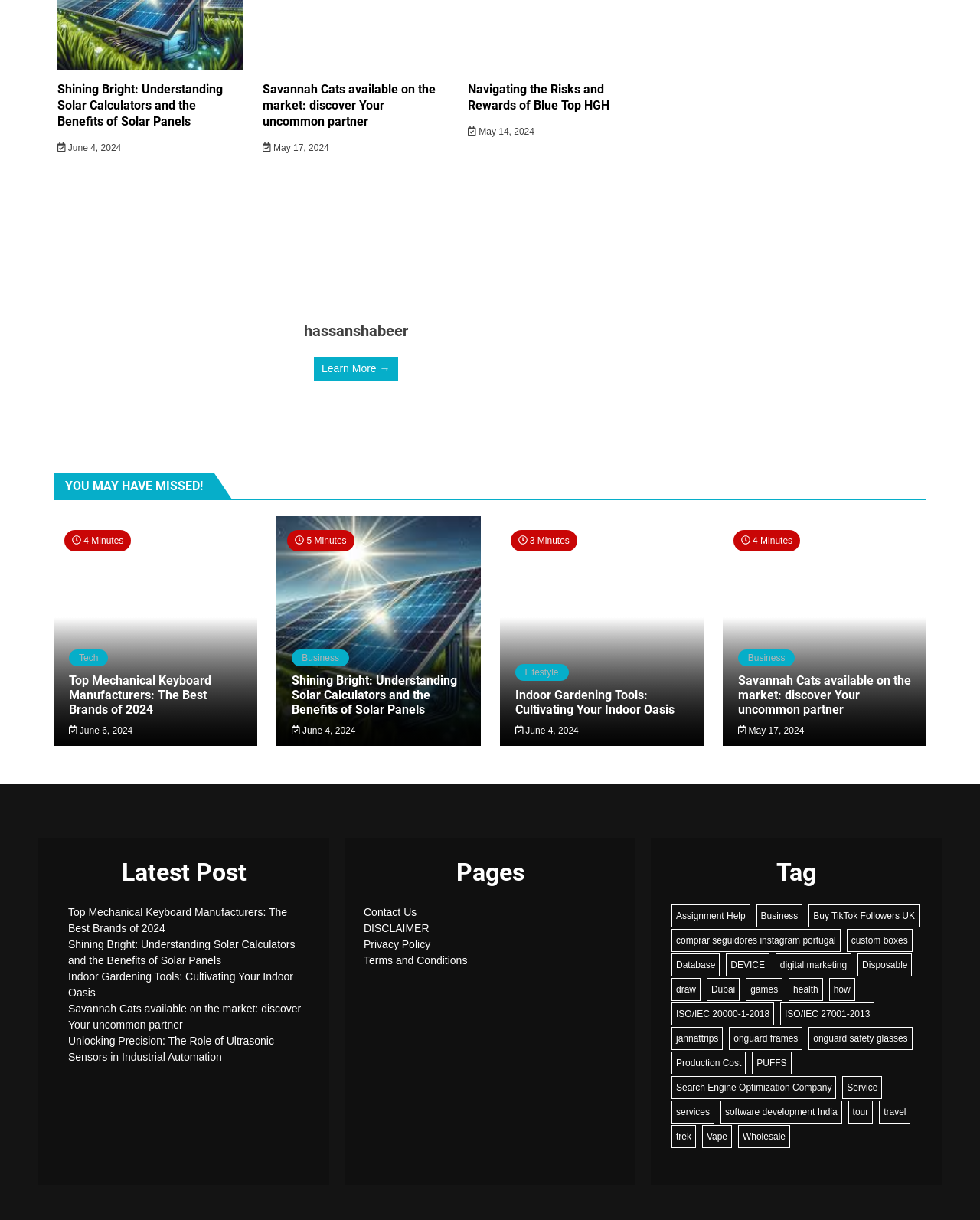Please identify the bounding box coordinates of the region to click in order to complete the task: "Check the latest post". The coordinates must be four float numbers between 0 and 1, specified as [left, top, right, bottom].

[0.059, 0.702, 0.316, 0.728]